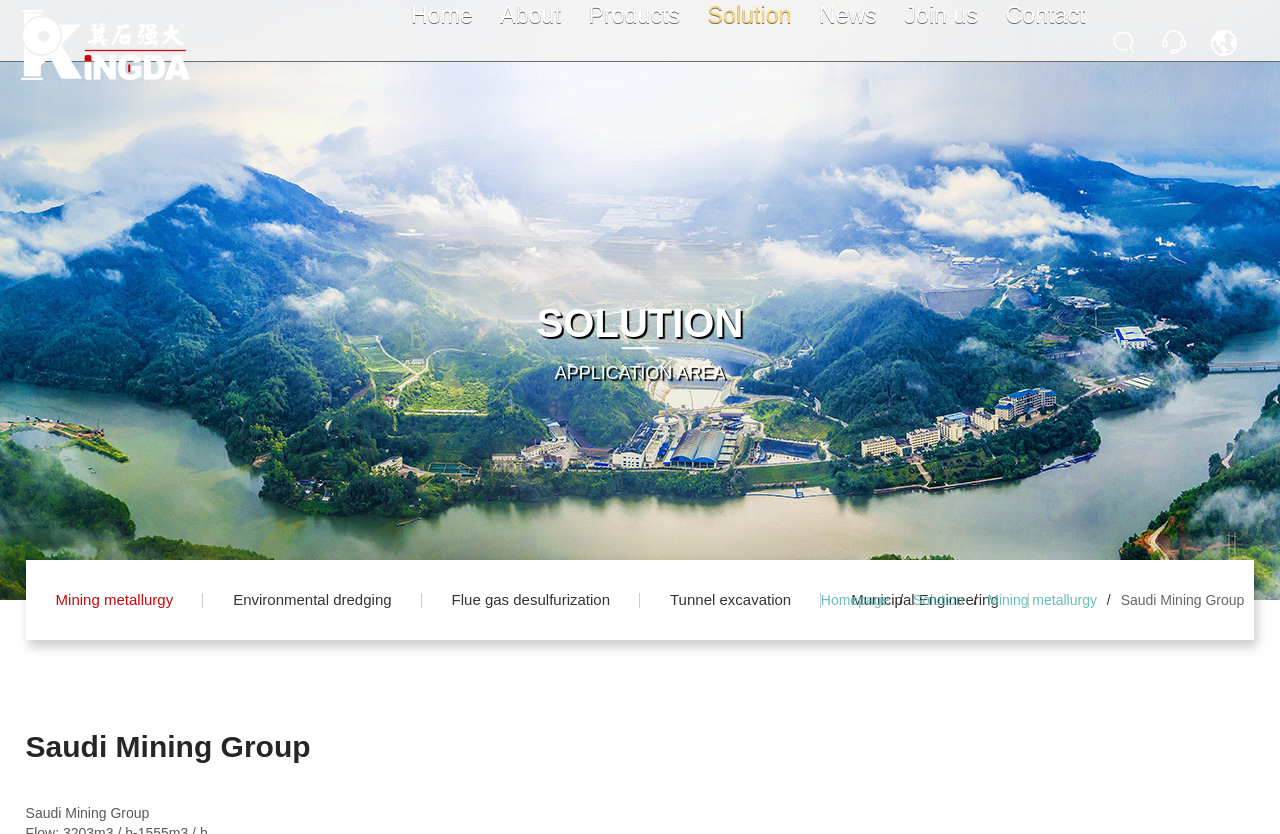Please specify the bounding box coordinates of the clickable section necessary to execute the following command: "Click on the Home link".

[0.326, 0.0, 0.376, 0.107]